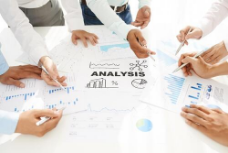What type of data is being examined?
Kindly give a detailed and elaborate answer to the question.

The various graphs and symbols surrounding the text on the chart indicate a thorough examination of statistics, possibly related to market trends or project outcomes.